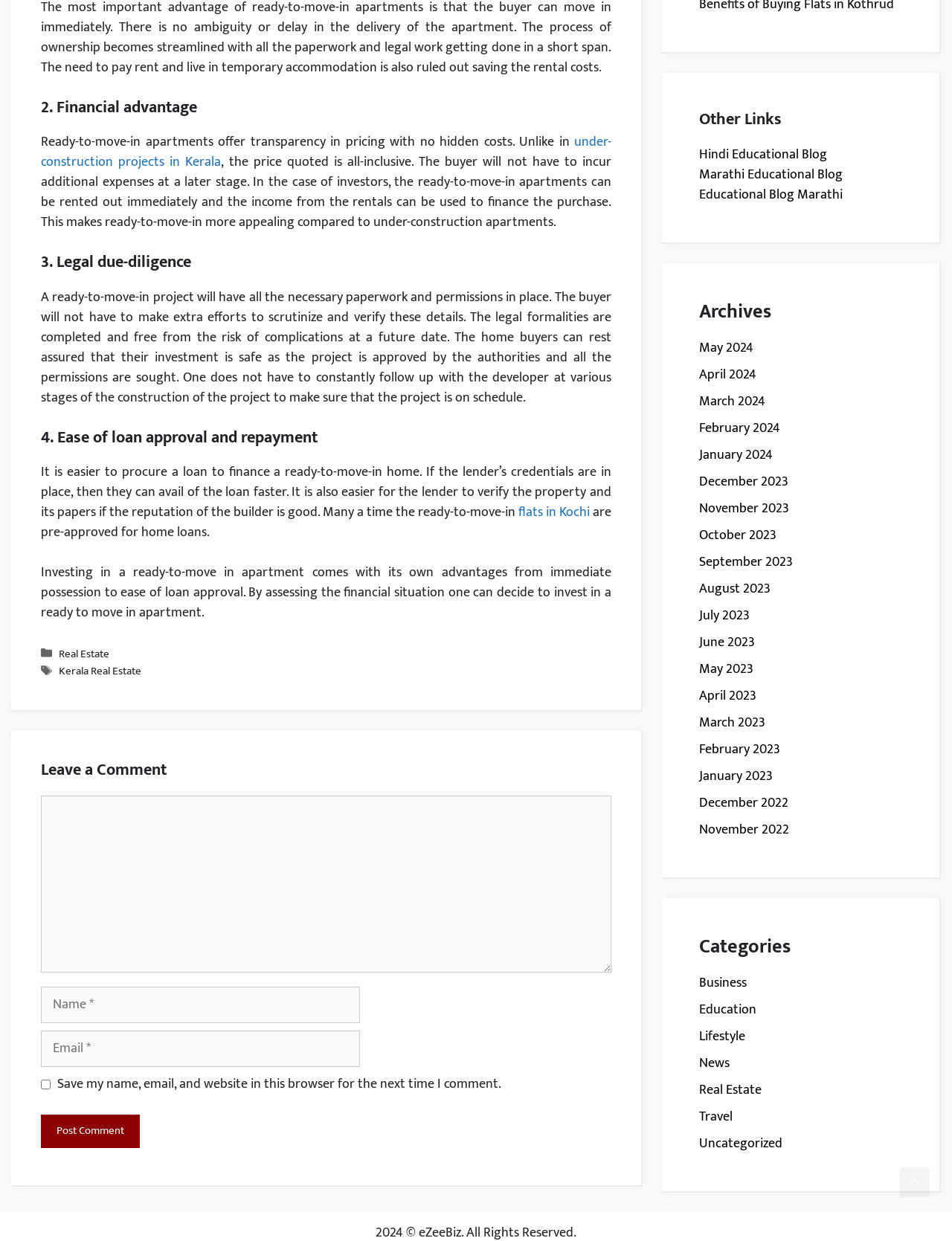From the webpage screenshot, predict the bounding box coordinates (top-left x, top-left y, bottom-right x, bottom-right y) for the UI element described here: May 2024

[0.734, 0.271, 0.791, 0.289]